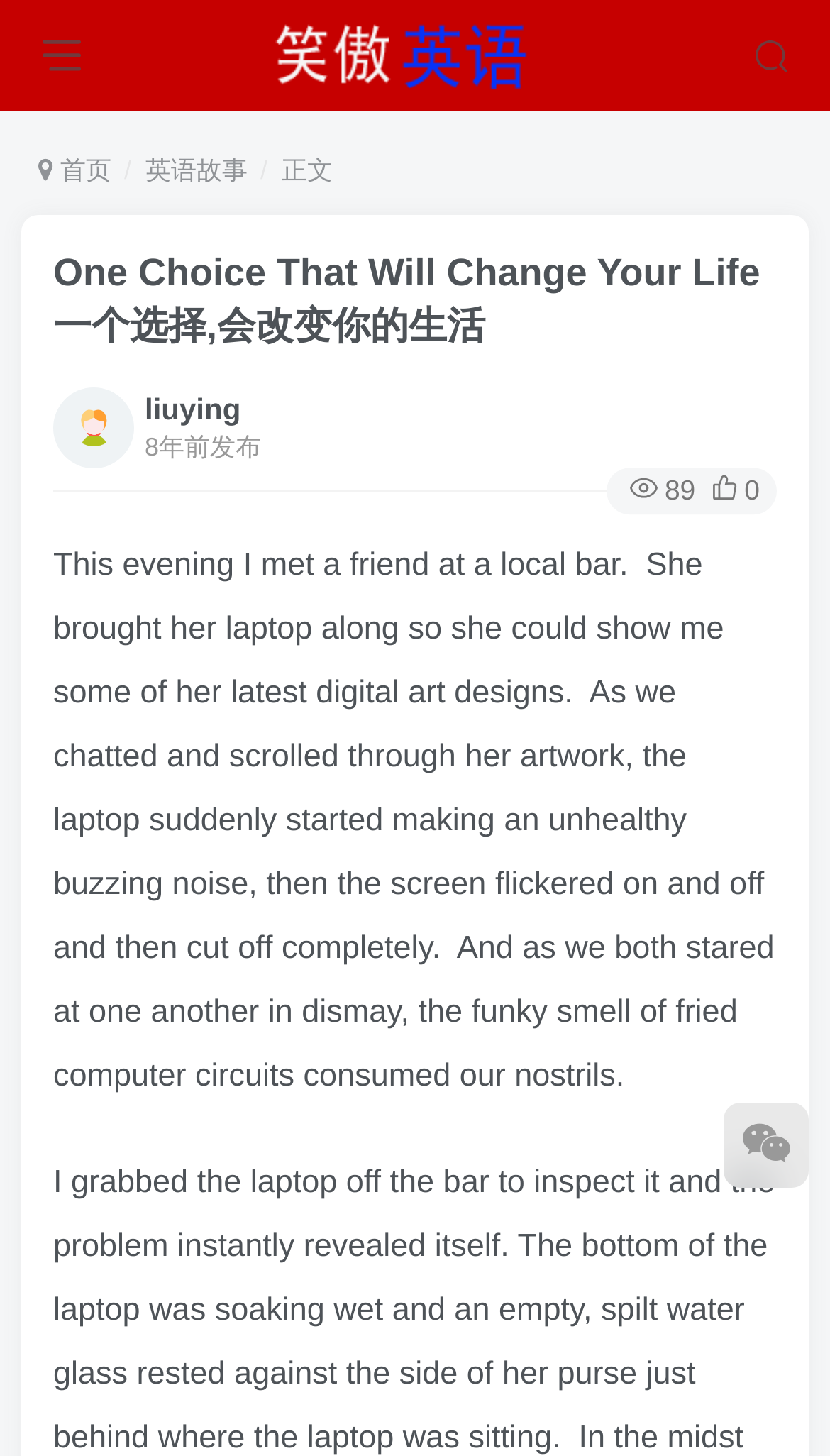Identify and extract the main heading from the webpage.

One Choice That Will Change Your Life 一个选择,会改变你的生活